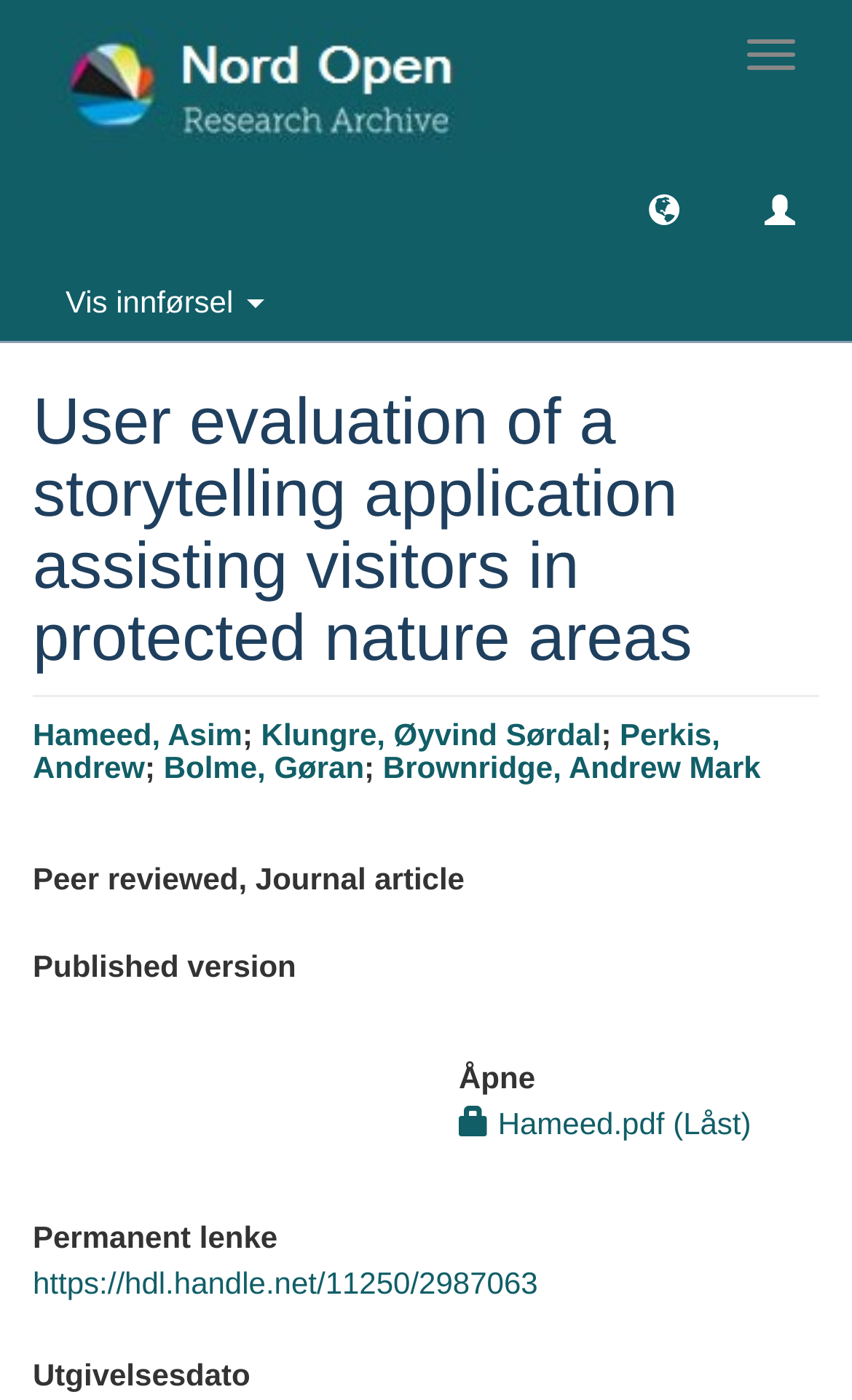What is the status of the downloadable file?
Can you provide a detailed and comprehensive answer to the question?

I looked at the StaticText 'Hameed.pdf (Låst)' which indicates that the downloadable file is locked, meaning it may require authentication or permission to access.